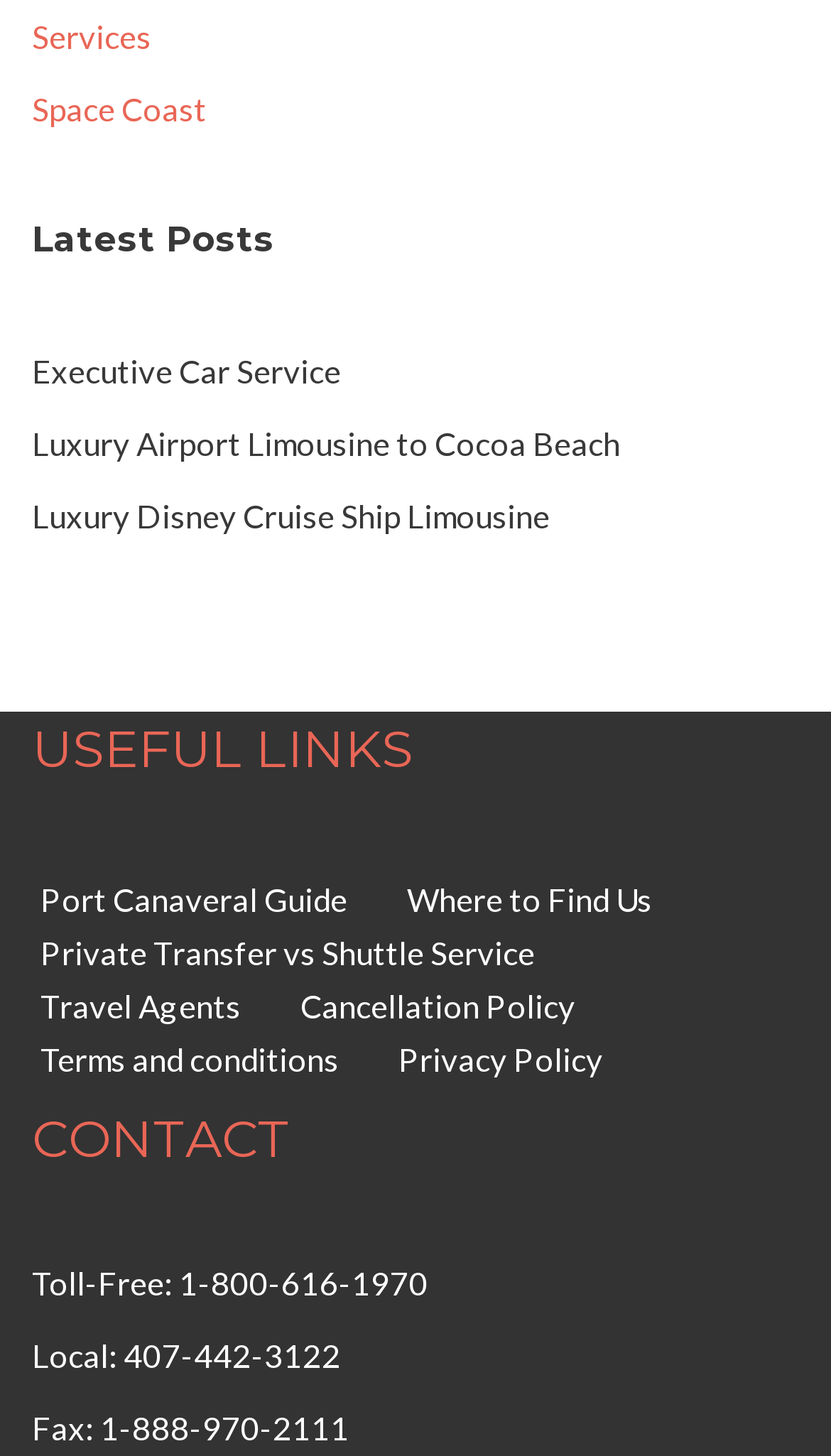Specify the bounding box coordinates of the region I need to click to perform the following instruction: "Go to Executive Car Service". The coordinates must be four float numbers in the range of 0 to 1, i.e., [left, top, right, bottom].

[0.038, 0.242, 0.41, 0.268]